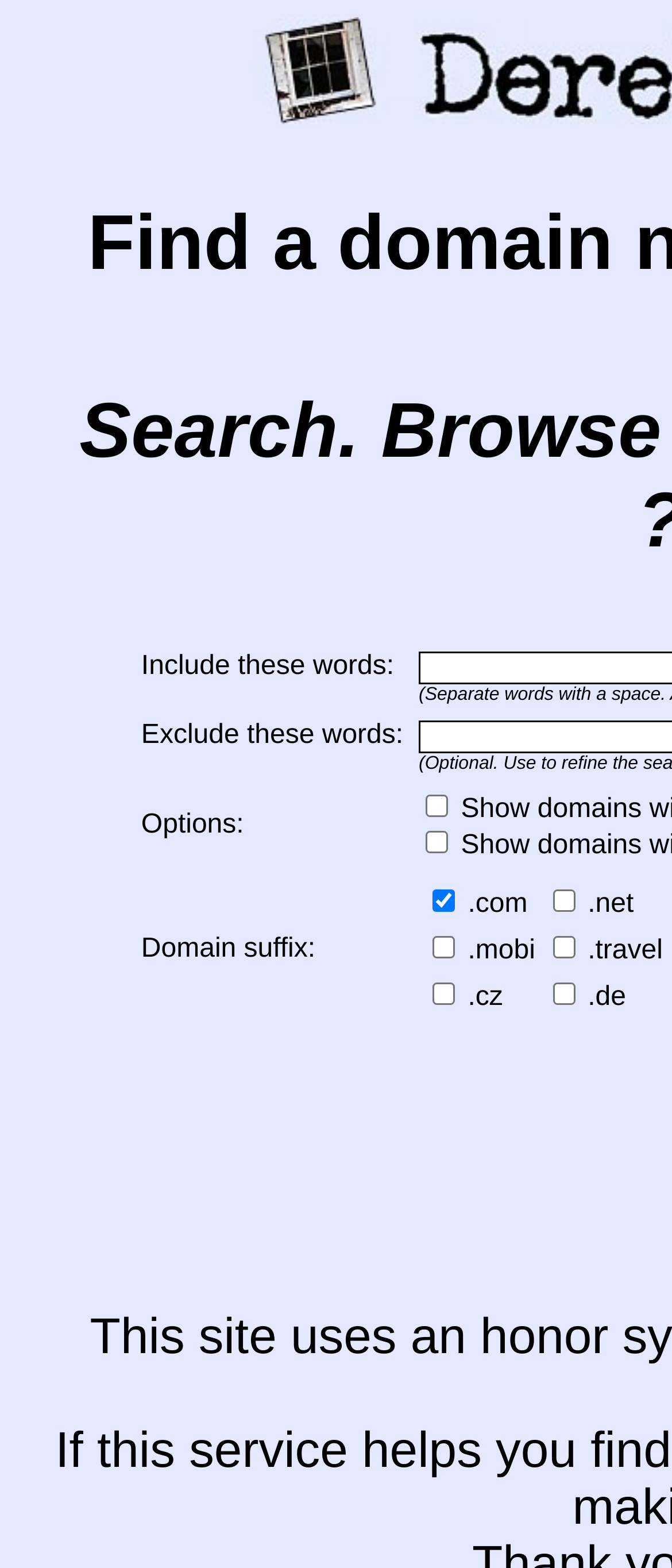What is the position of the 'Domain suffix:' field?
From the screenshot, provide a brief answer in one word or phrase.

Below 'Exclude these words:'